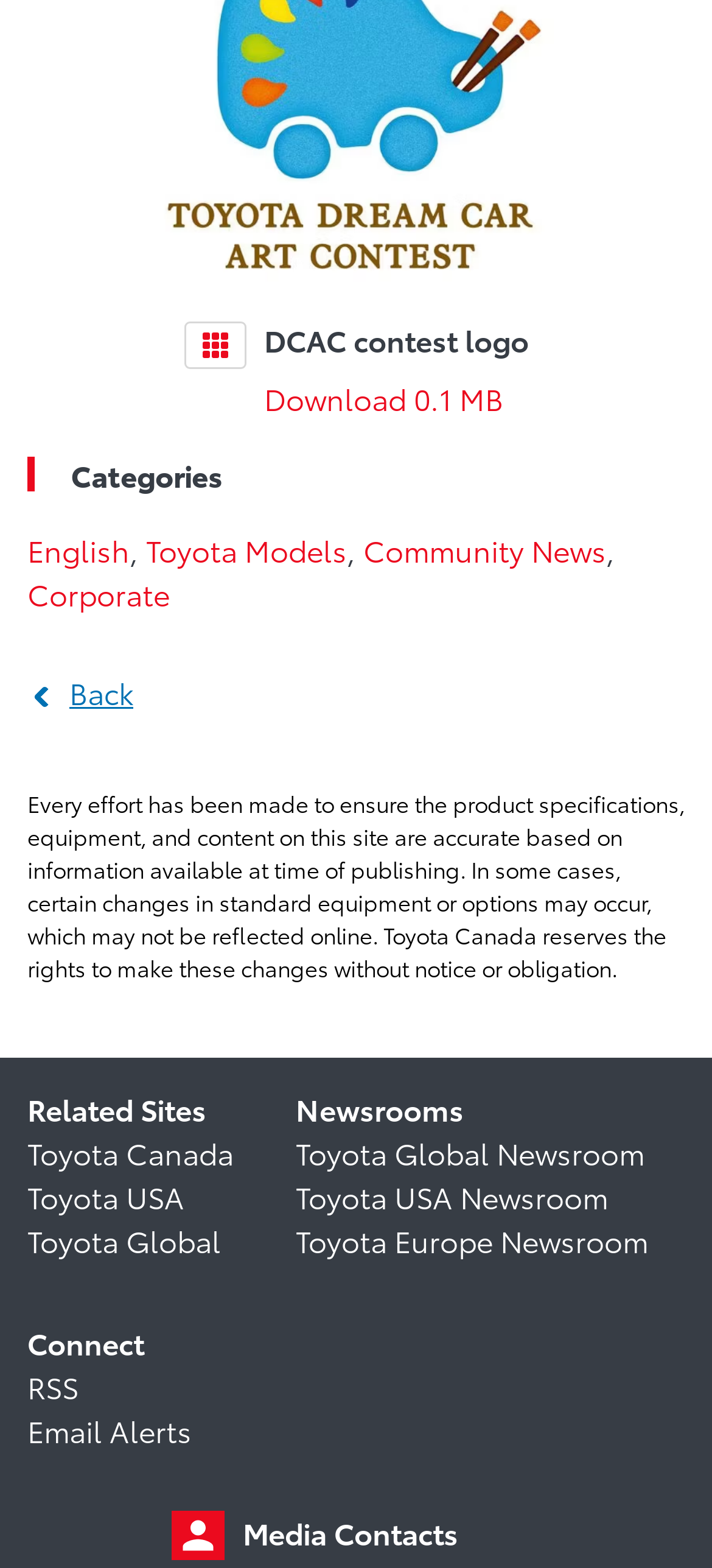Identify the coordinates of the bounding box for the element that must be clicked to accomplish the instruction: "Go to English category".

[0.038, 0.336, 0.182, 0.363]